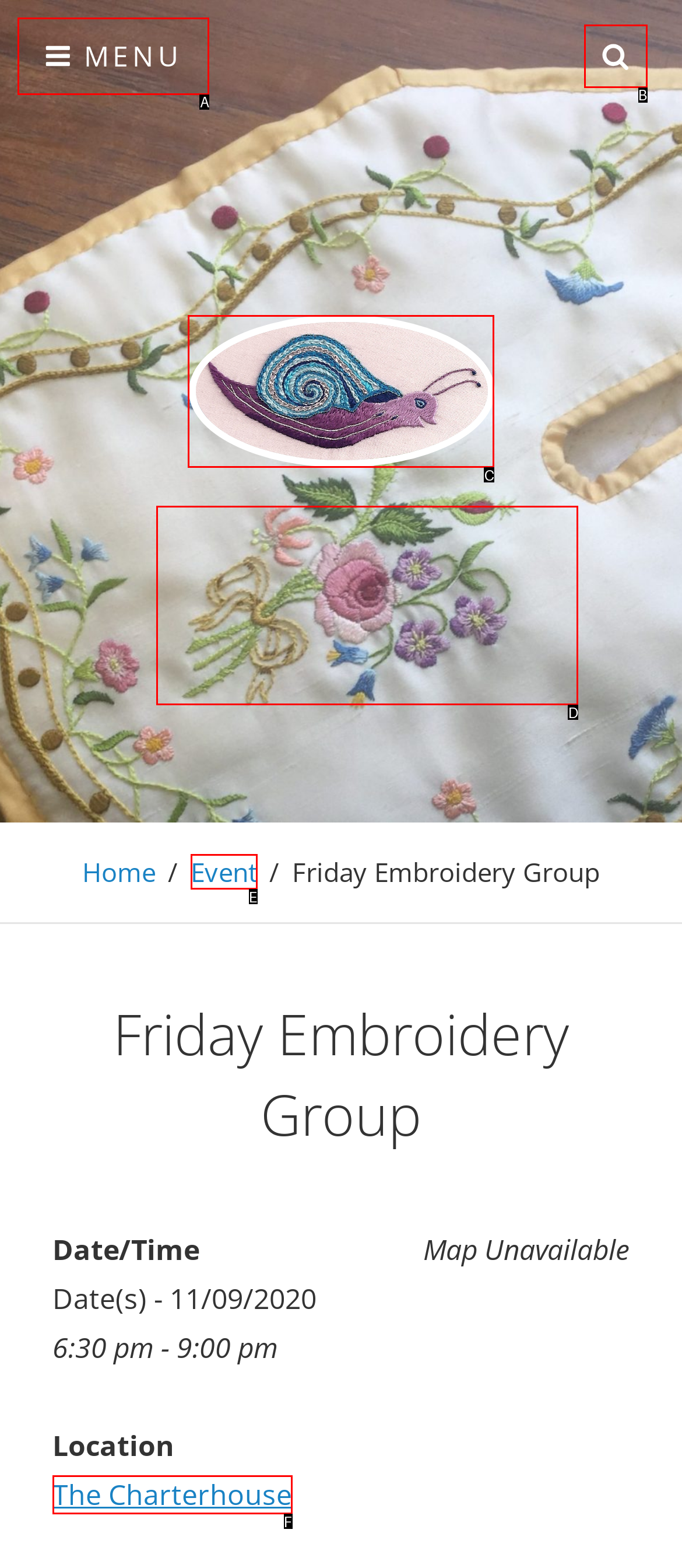From the provided choices, determine which option matches the description: Alison Larkin Embroidery. Respond with the letter of the correct choice directly.

D